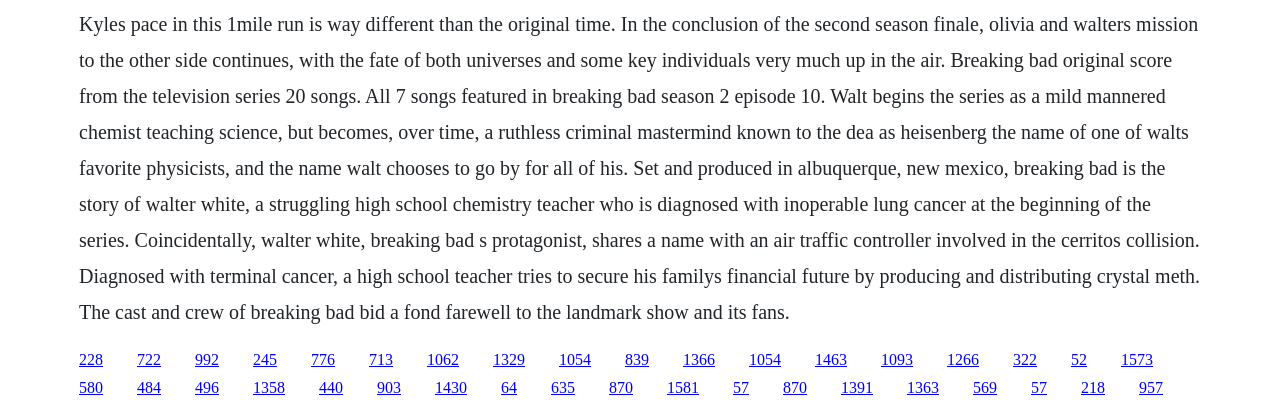Determine the bounding box coordinates of the section I need to click to execute the following instruction: "Read more about the article How to Fix Your Razer Keyboard Not LightingUp – Discover the Ultimate Hack!". Provide the coordinates as four float numbers between 0 and 1, i.e., [left, top, right, bottom].

None